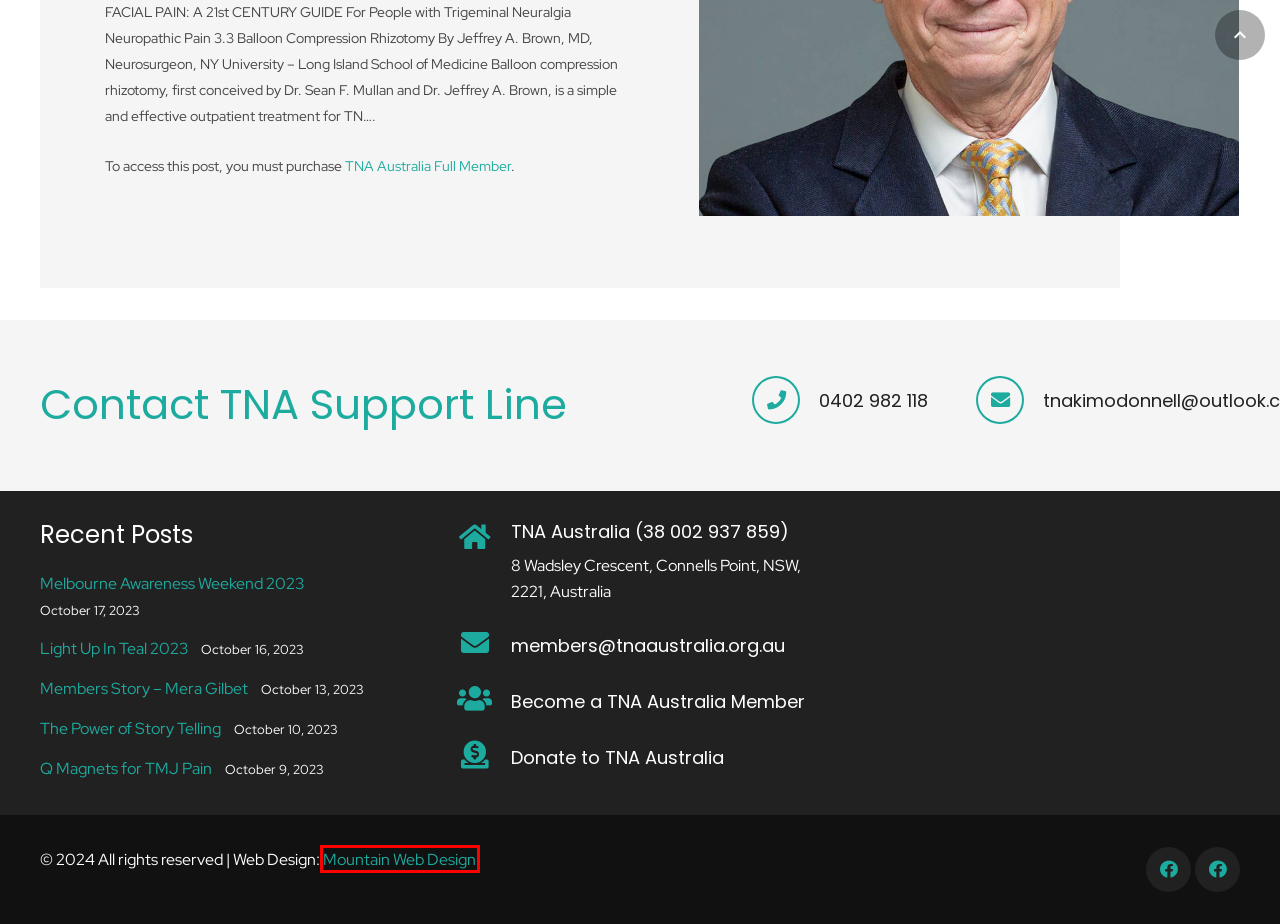You are presented with a screenshot of a webpage containing a red bounding box around an element. Determine which webpage description best describes the new webpage after clicking on the highlighted element. Here are the candidates:
A. Melbourne Awareness Weekend 2023 - Trigeminal Neuralgia Association Australia
B. Q Magnets for TMJ Pain - Trigeminal Neuralgia Association Australia
C. Light Up In Teal 2023 - Trigeminal Neuralgia Association Australia
D. The Power of Story Telling - Trigeminal Neuralgia Association Australia
E. Membership - Trigeminal Neuralgia Association Australia
F. Donate to TNA Australia - Trigeminal Neuralgia Association Australia
G. Mountain Web Design
H. TNA Australia Full Member - Trigeminal Neuralgia Association Australia

G